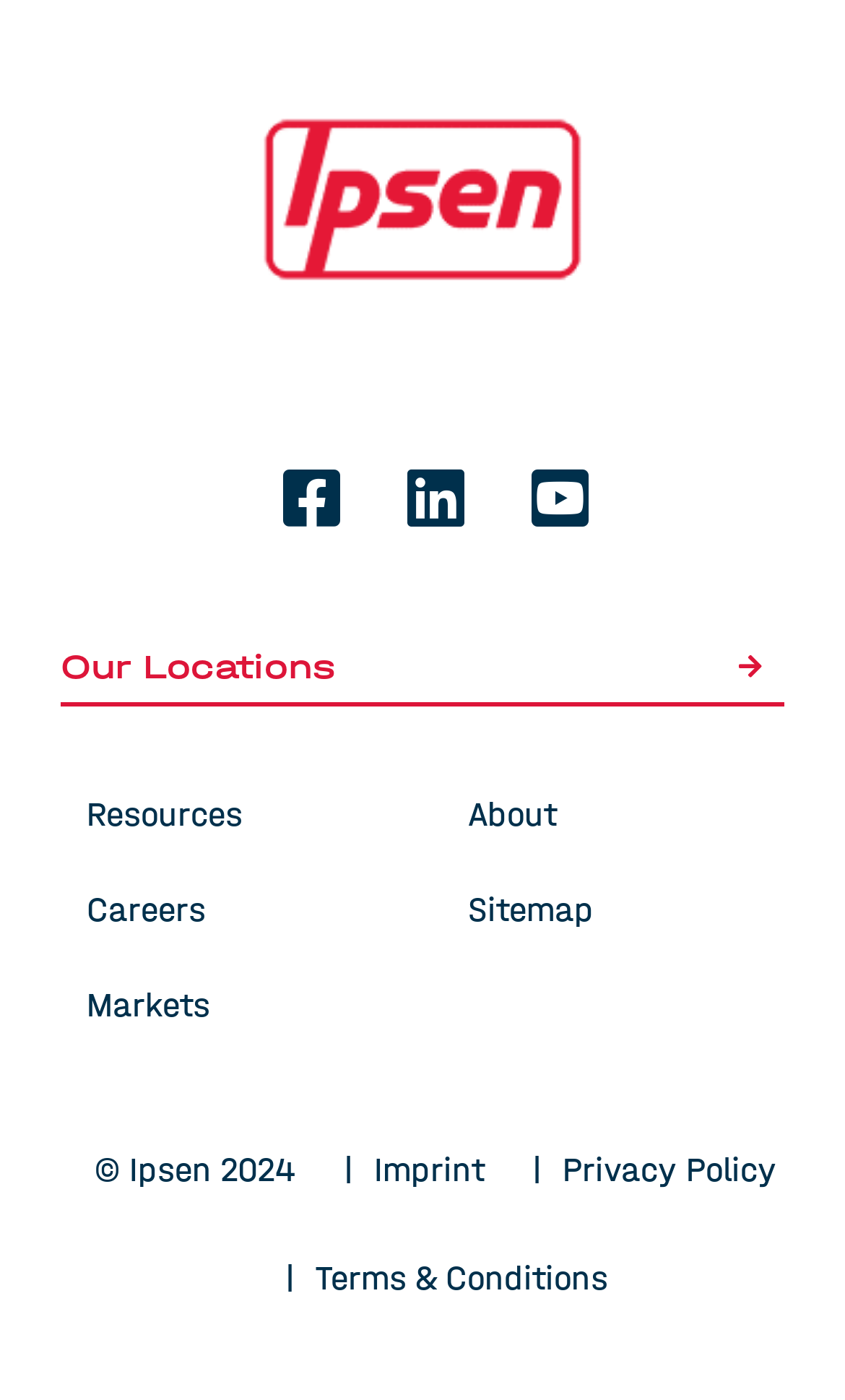What is the last item in the main navigation?
Respond to the question with a single word or phrase according to the image.

Sitemap